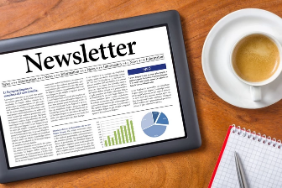Describe all the visual components present in the image.

The image features a cozy workspace scene, showcasing a tablet displaying a newsletter titled "Newsletter" prominently at the top. Below the title, various sections of text can be seen, alongside graphical elements such as a pie chart and a bar graph, indicating data and statistics relevant to the content. To the side of the tablet, there is a neatly arranged notepad and a cup of coffee, suggesting an inviting atmosphere for reading and engaging with the newsletter. This setting embodies a blend of productivity and relaxation, perfect for staying informed while enjoying a warm beverage.